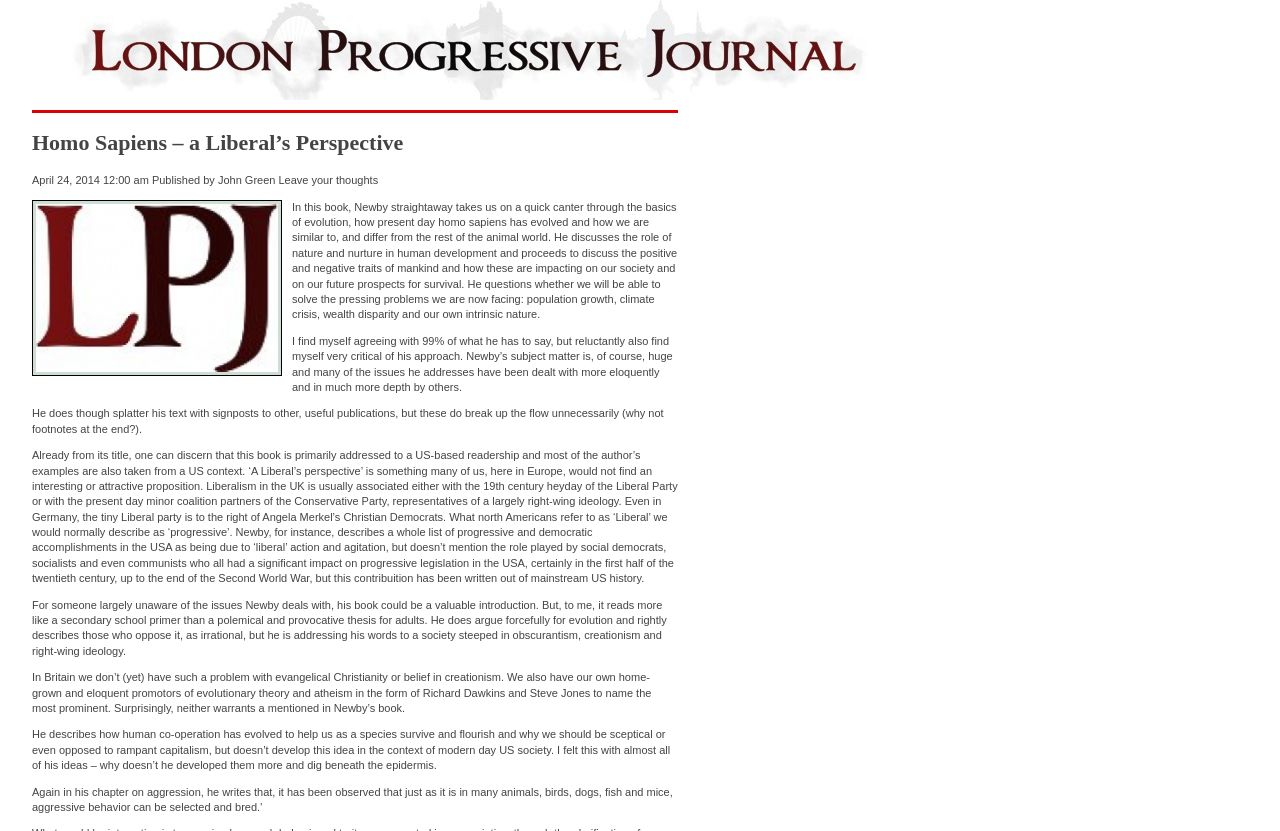Identify the bounding box for the UI element specified in this description: "alt="Logo"". The coordinates must be four float numbers between 0 and 1, formatted as [left, top, right, bottom].

[0.025, 0.103, 0.716, 0.117]